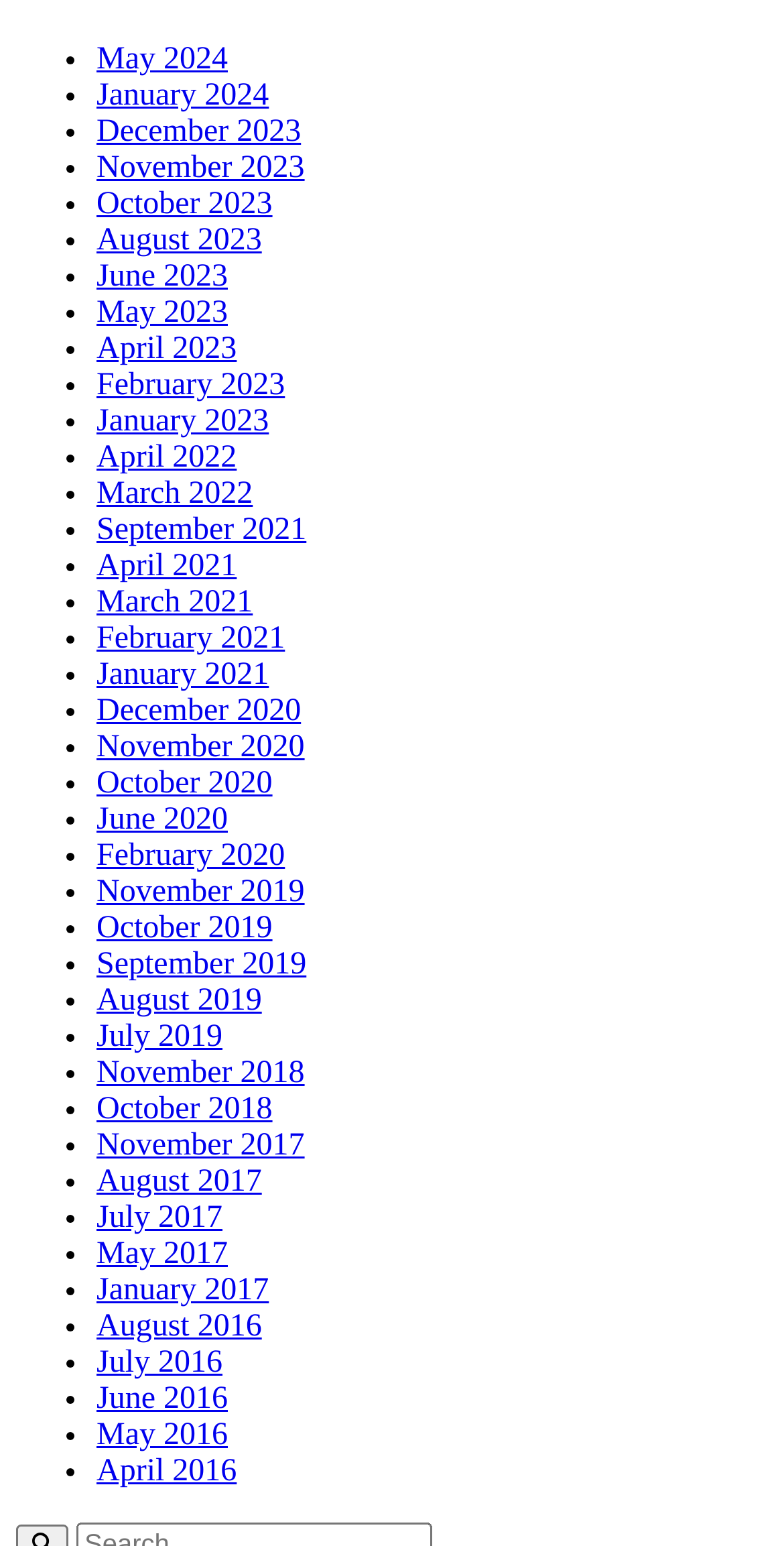Determine the bounding box coordinates for the HTML element described here: "dental tourism".

[0.32, 0.057, 0.497, 0.075]